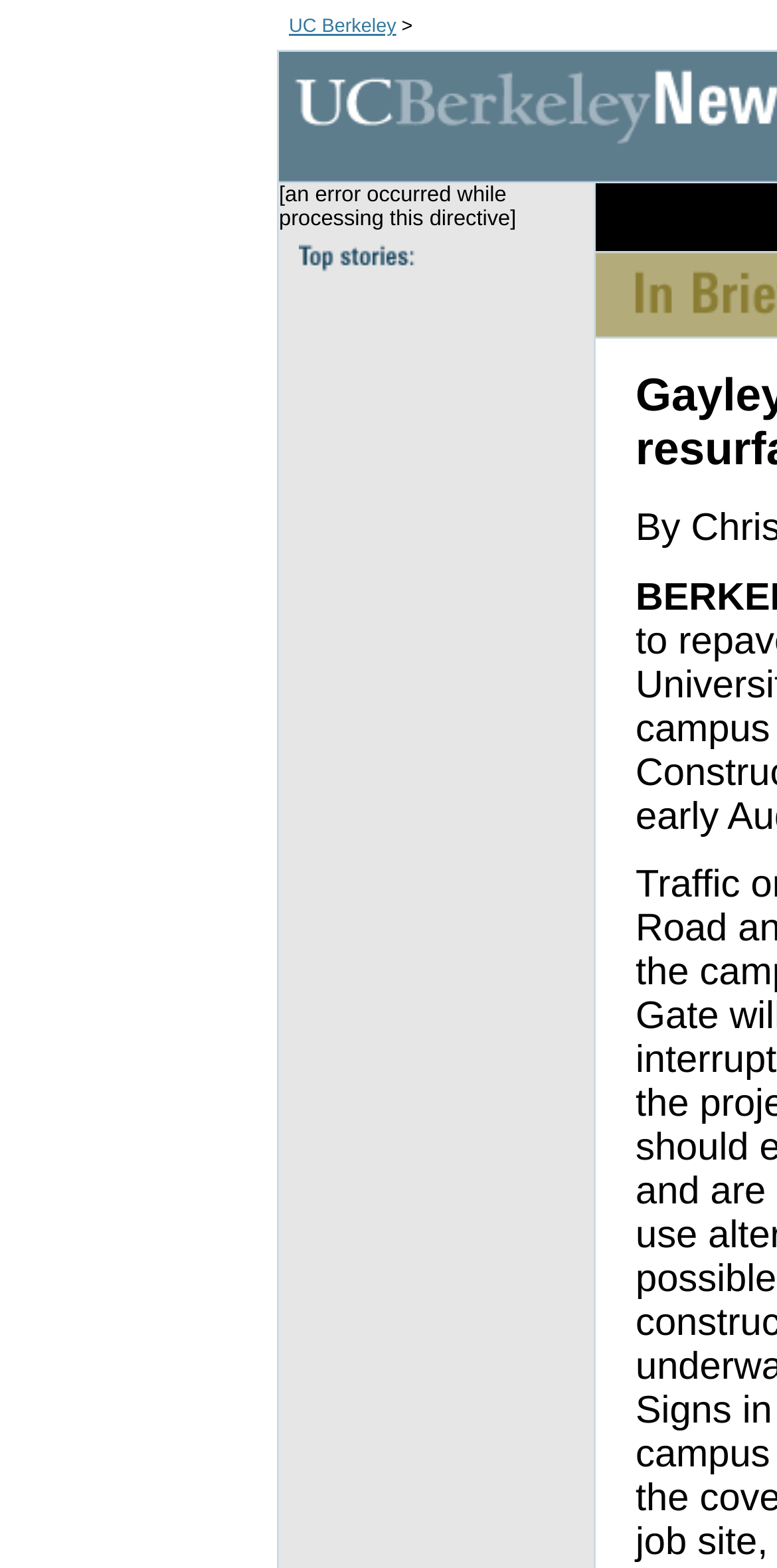From the element description UC Berkeley, predict the bounding box coordinates of the UI element. The coordinates must be specified in the format (top-left x, top-left y, bottom-right x, bottom-right y) and should be within the 0 to 1 range.

[0.372, 0.01, 0.51, 0.024]